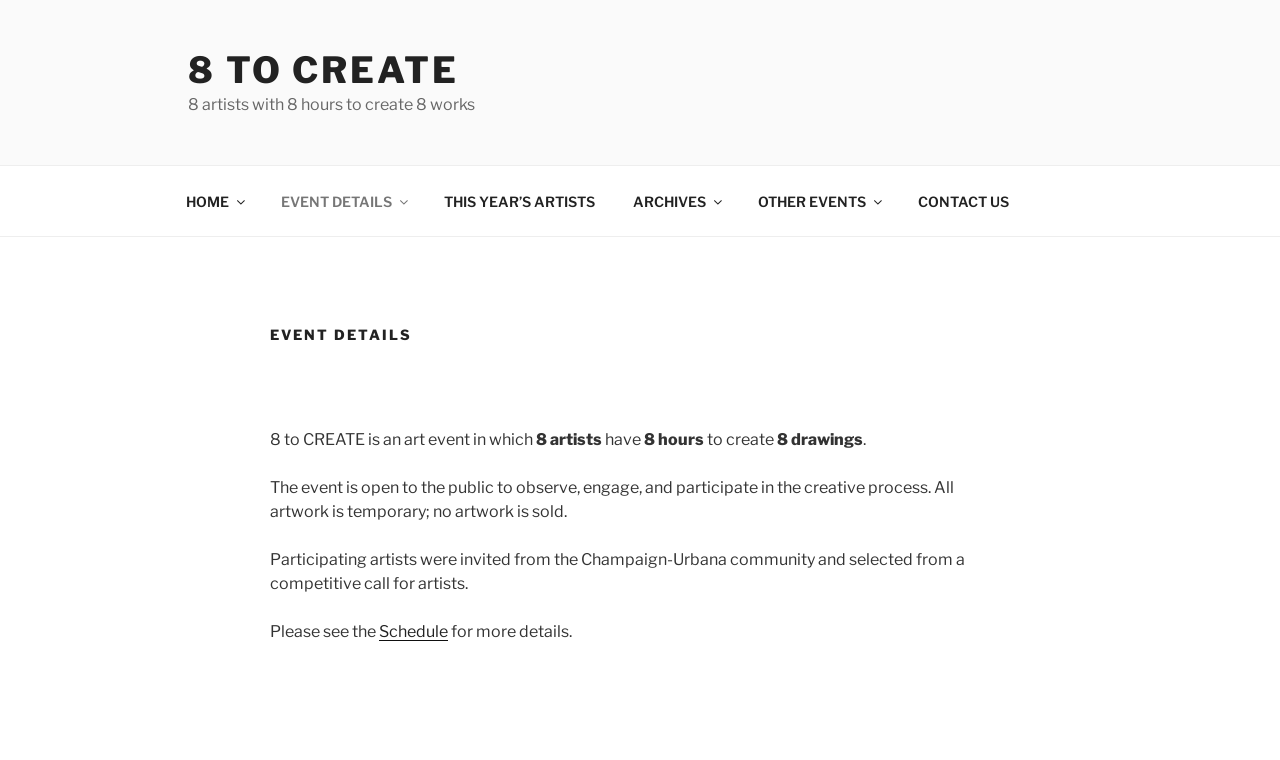Please identify the bounding box coordinates of the area I need to click to accomplish the following instruction: "check the Schedule".

[0.296, 0.819, 0.35, 0.844]